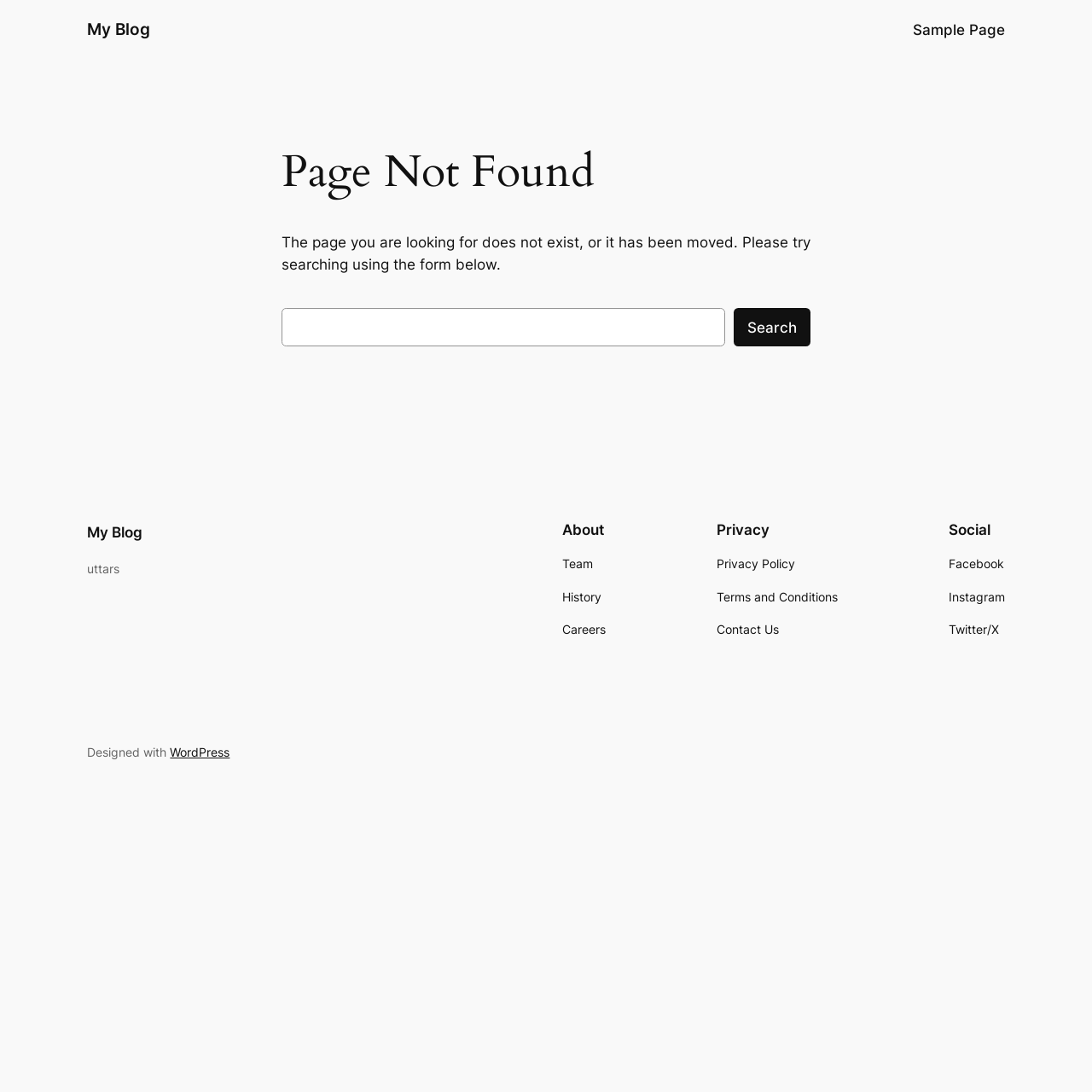Using the information in the image, could you please answer the following question in detail:
What is the platform used to design the website?

The website is designed using WordPress, as stated in the link element with the text 'WordPress' at the bottom of the webpage.